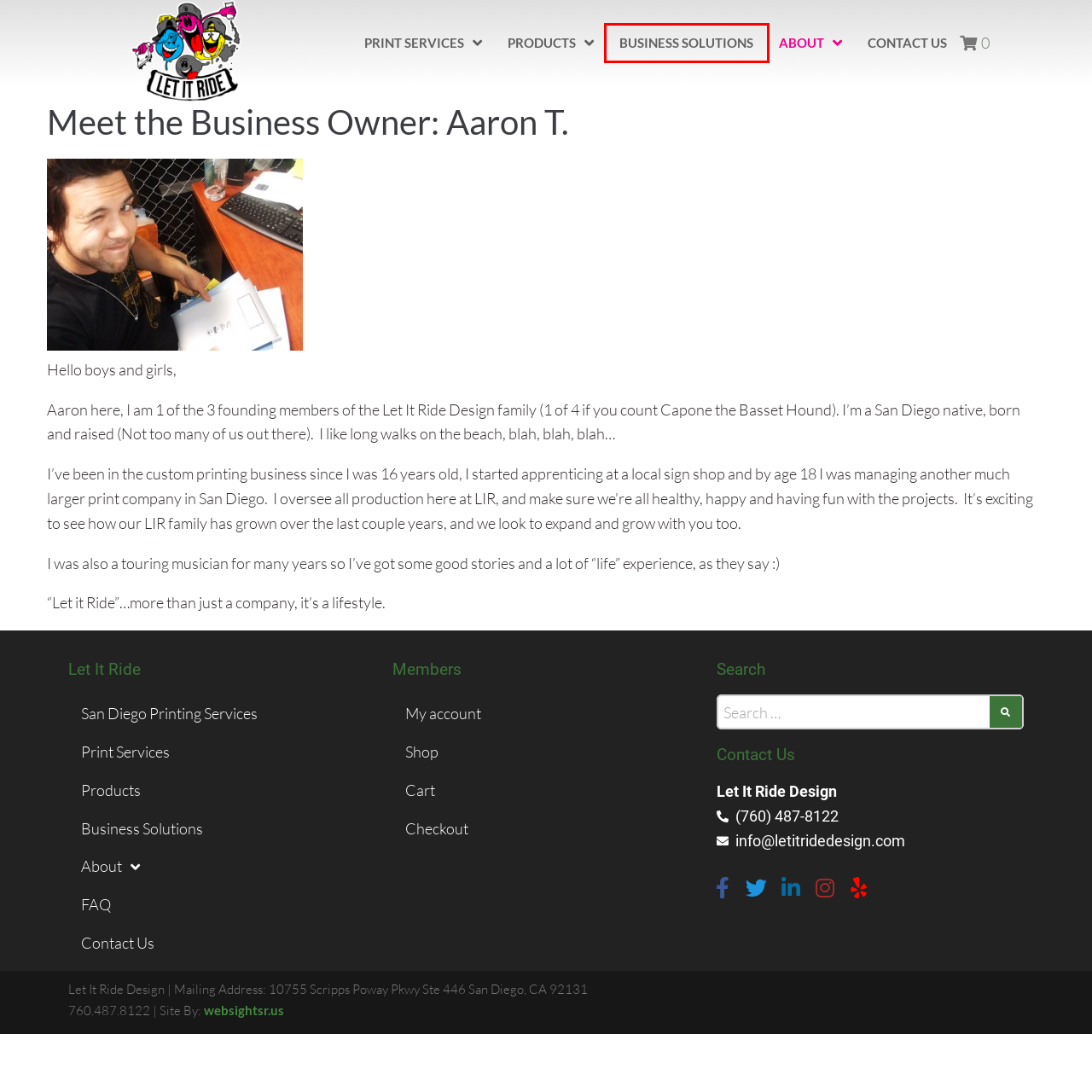Analyze the screenshot of a webpage with a red bounding box and select the webpage description that most accurately describes the new page resulting from clicking the element inside the red box. Here are the candidates:
A. Contact Us - Let It Ride Design
B. San Diego Printing Services - Let It Ride Design
C. Quick Turn Around Print Services In San Diego - Let It Ride Design
D. Cart - Let It Ride Design
E. My Account - Let It Ride Design
F. Frequently Asked Questions
G. Screen Printable Products Carried
H. Business Printing

H